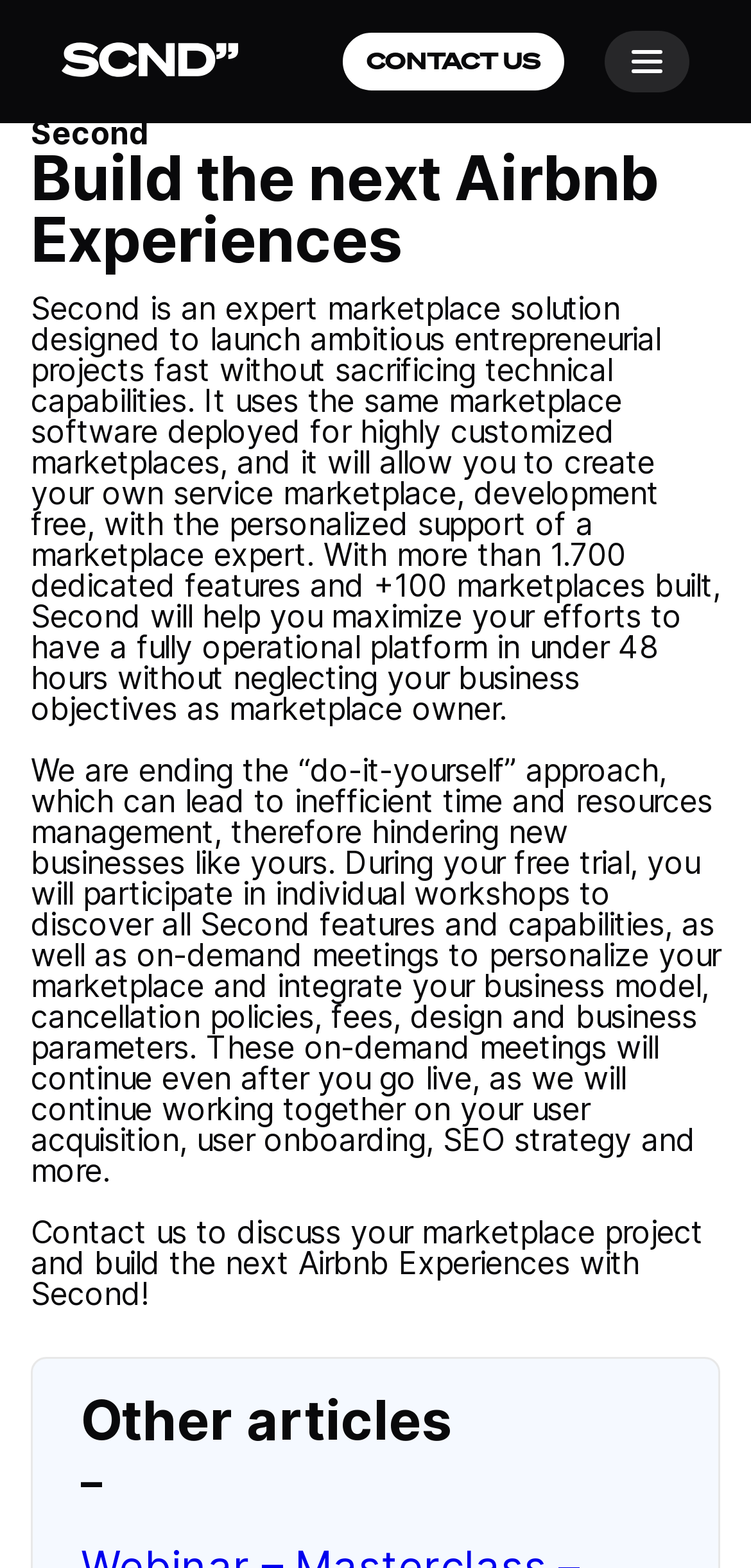Locate and extract the text of the main heading on the webpage.

Build the next Airbnb Experiences